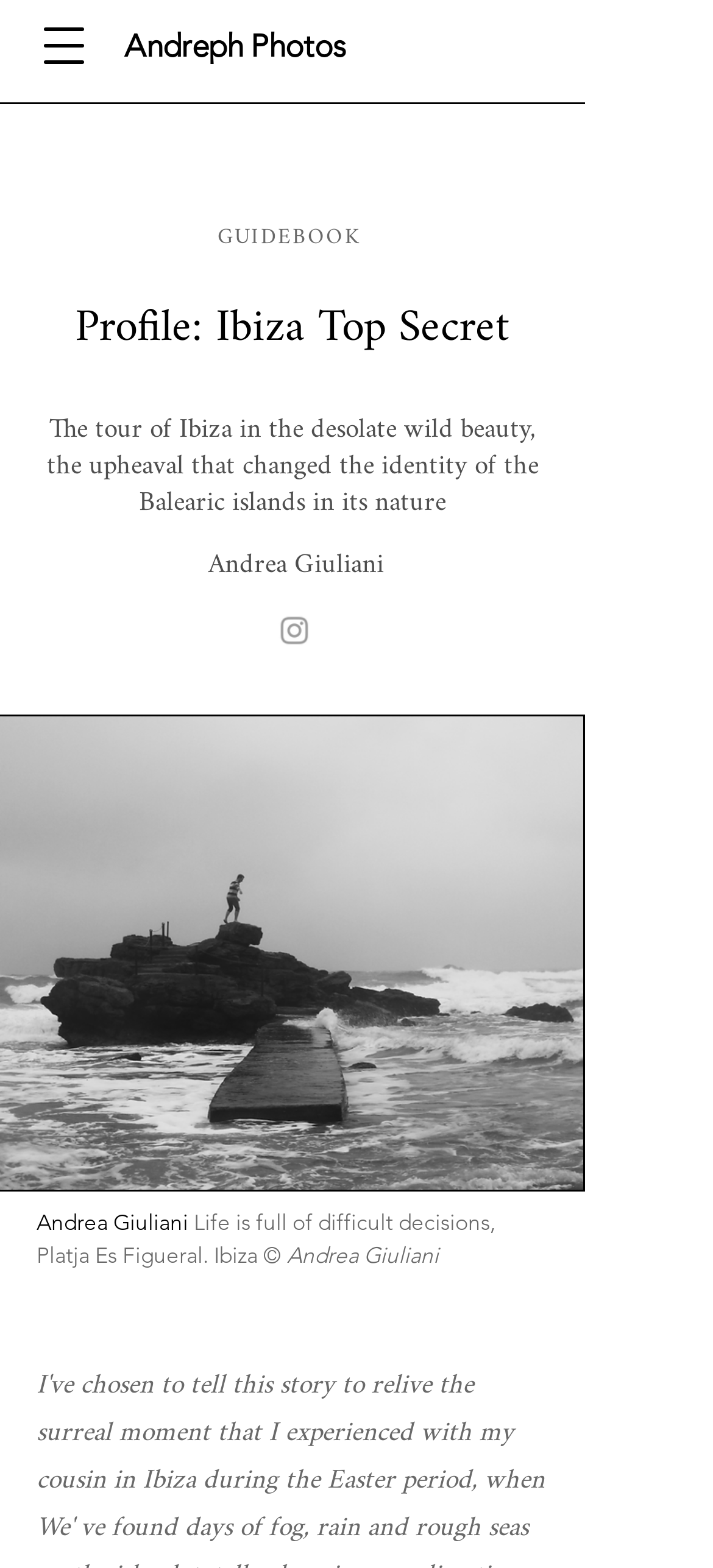Provide a short, one-word or phrase answer to the question below:
What is the theme of the guidebook?

Ibiza tour